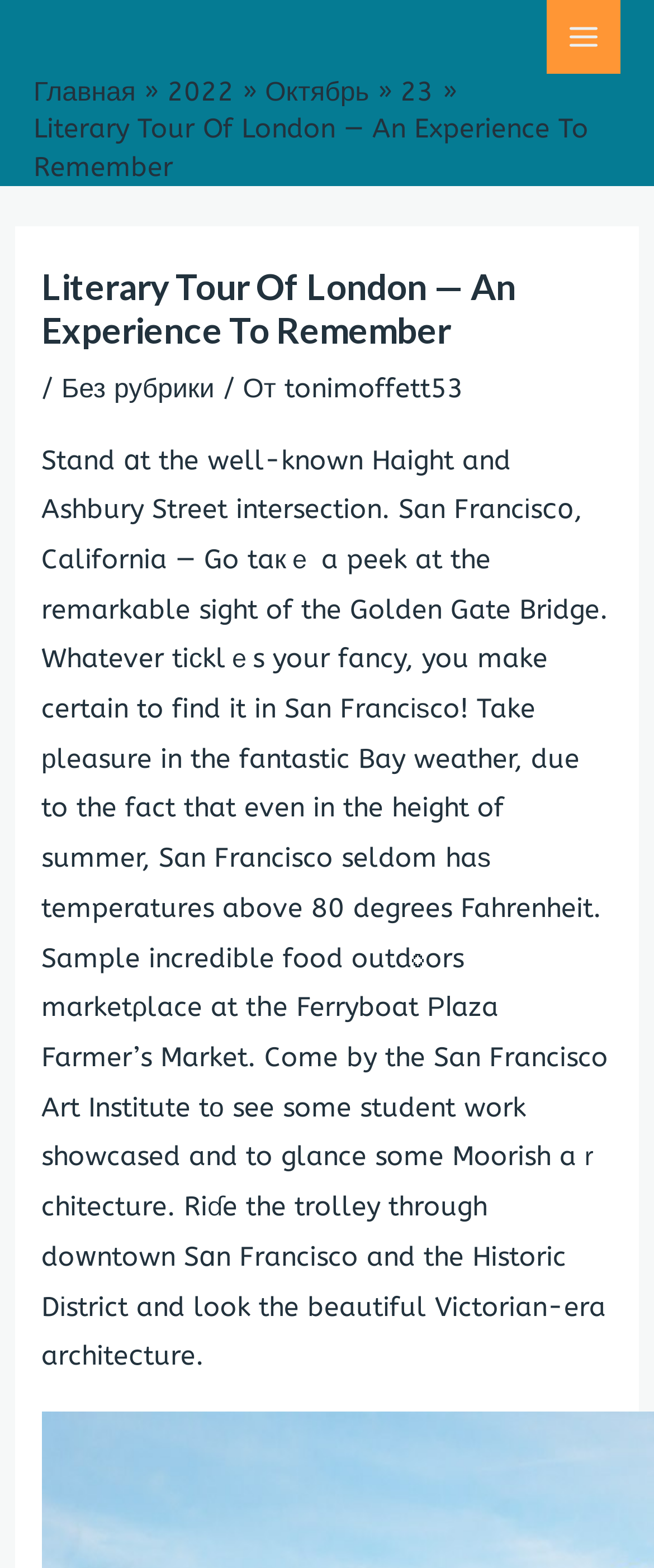Please find the bounding box for the following UI element description. Provide the coordinates in (top-left x, top-left y, bottom-right x, bottom-right y) format, with values between 0 and 1: parent_node: Home aria-label="open-menu"

None